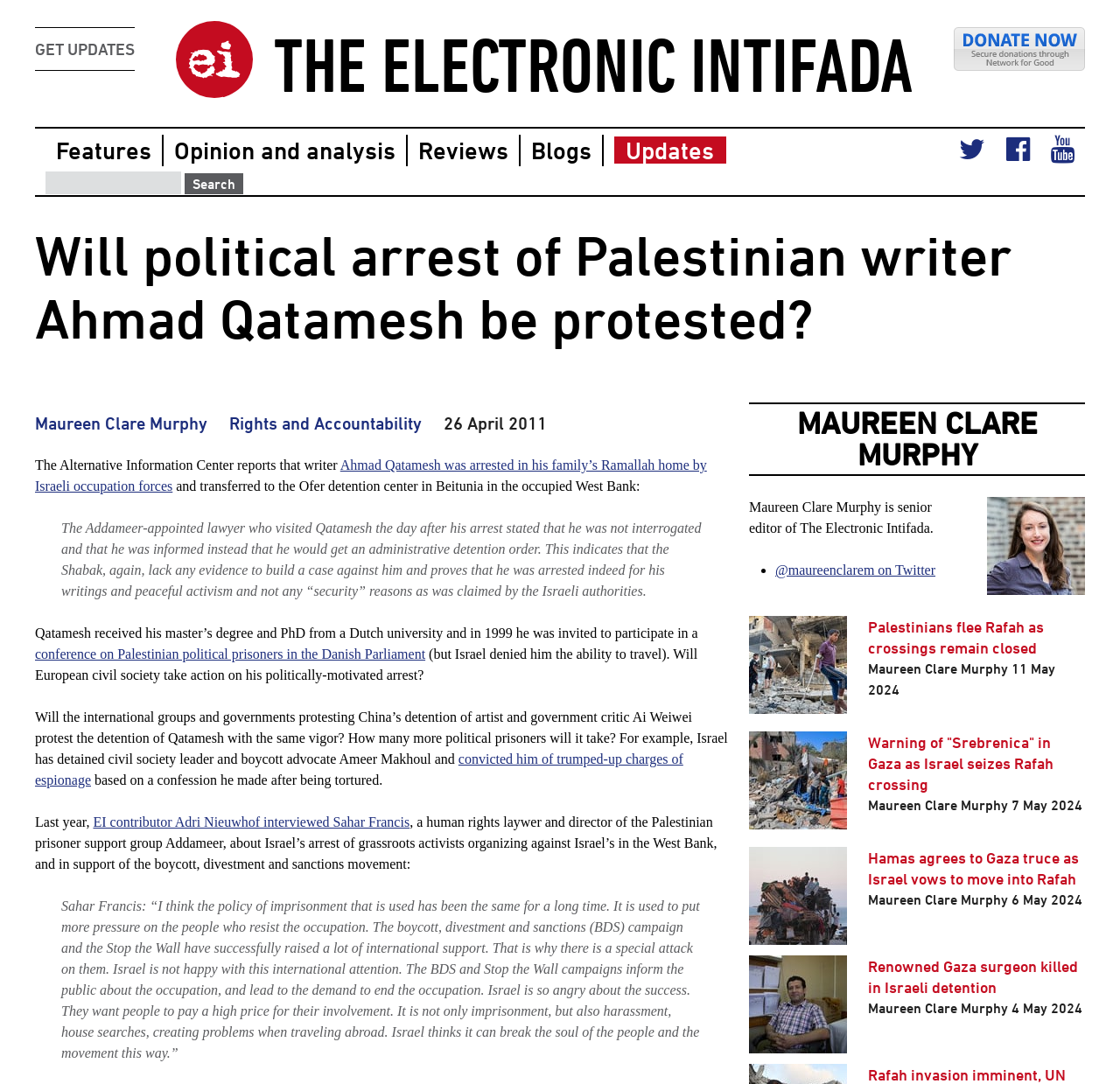Please identify the primary heading of the webpage and give its text content.

THE ELECTRONIC INTIFADA